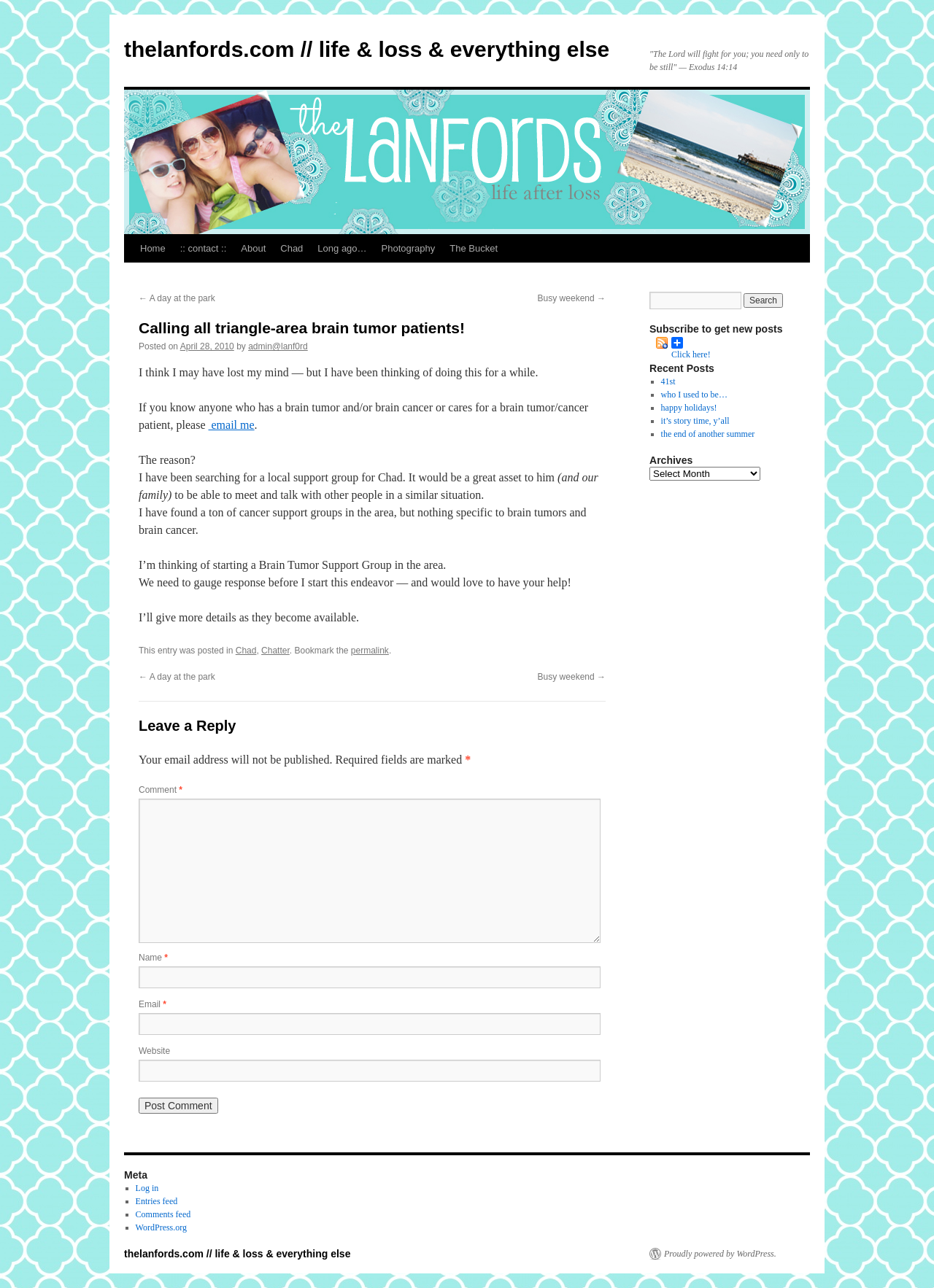Describe every aspect of the webpage in a detailed manner.

This webpage appears to be a personal blog or journal, with a focus on the author's life and experiences. At the top of the page, there is a navigation menu with links to various sections of the site, including "Home", "About", "Chad", and "Photography". Below this menu, there is a heading that reads "Calling all triangle-area brain tumor patients!" followed by a brief introduction to the author's idea of starting a brain tumor support group in the area.

The main content of the page is a blog post, which discusses the author's search for a local support group for their husband, Chad, who has a brain tumor. The post explains that the author has found many cancer support groups in the area, but none specifically for brain tumors and brain cancer. The author is considering starting a support group and is seeking feedback and interest from others.

The blog post is followed by a section with links to related posts, including "A day at the park" and "Busy weekend". There is also a comment section where readers can leave their thoughts and feedback.

On the right-hand side of the page, there is a complementary section with several features. At the top, there is a search bar where readers can search for specific topics or keywords. Below this, there is a heading that reads "Subscribe to get new posts" with a link to subscribe to the blog. There is also a section with recent posts, including links to several articles with titles such as "41st", "who I used to be…", and "happy holidays!". Further down, there is a section with archives, where readers can access older posts.

At the very bottom of the page, there is a section with meta information, including links to log in, entries feed, and comments feed.